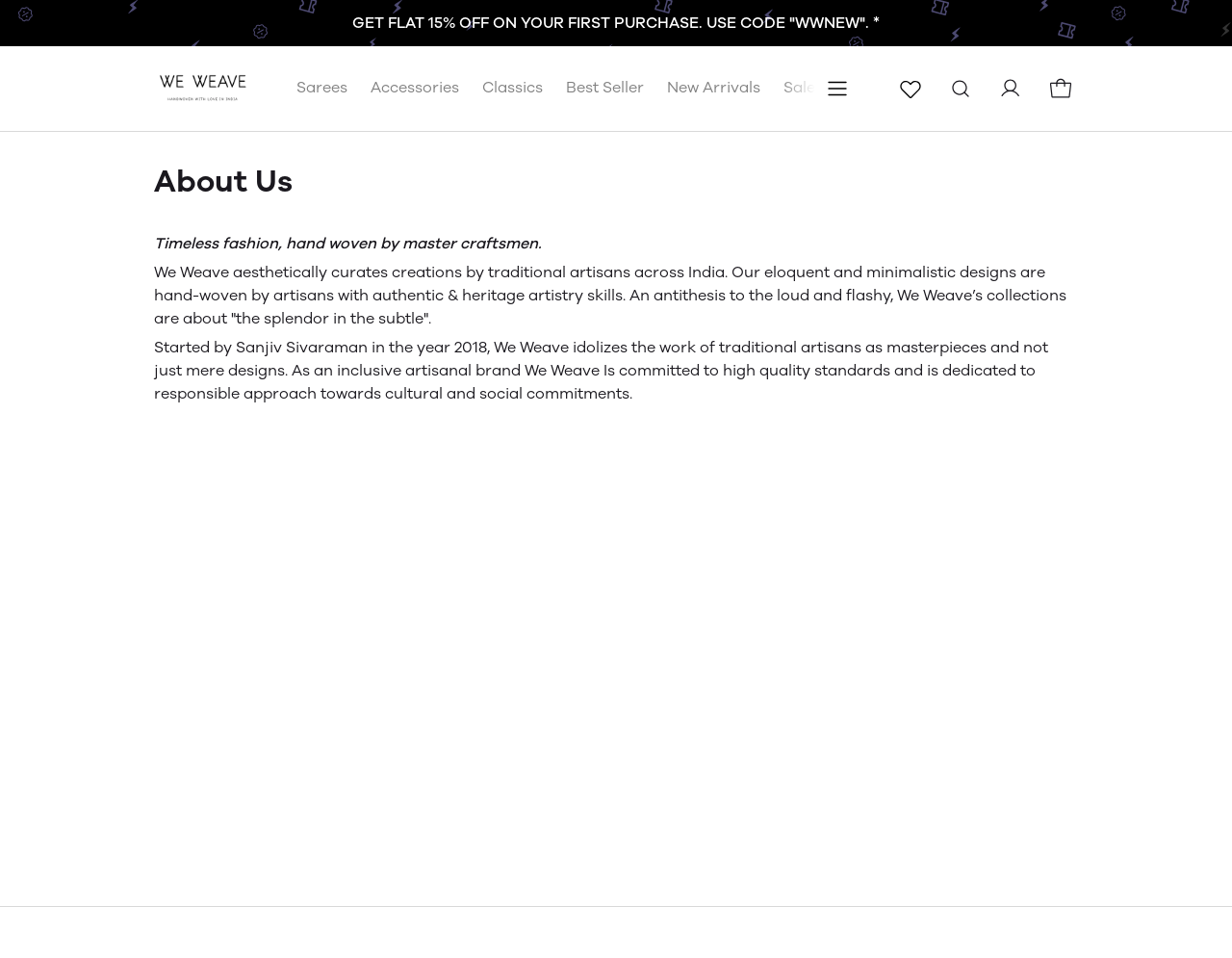Provide the bounding box coordinates of the HTML element described by the text: "New Arrivals". The coordinates should be in the format [left, top, right, bottom] with values between 0 and 1.

[0.541, 0.079, 0.617, 0.106]